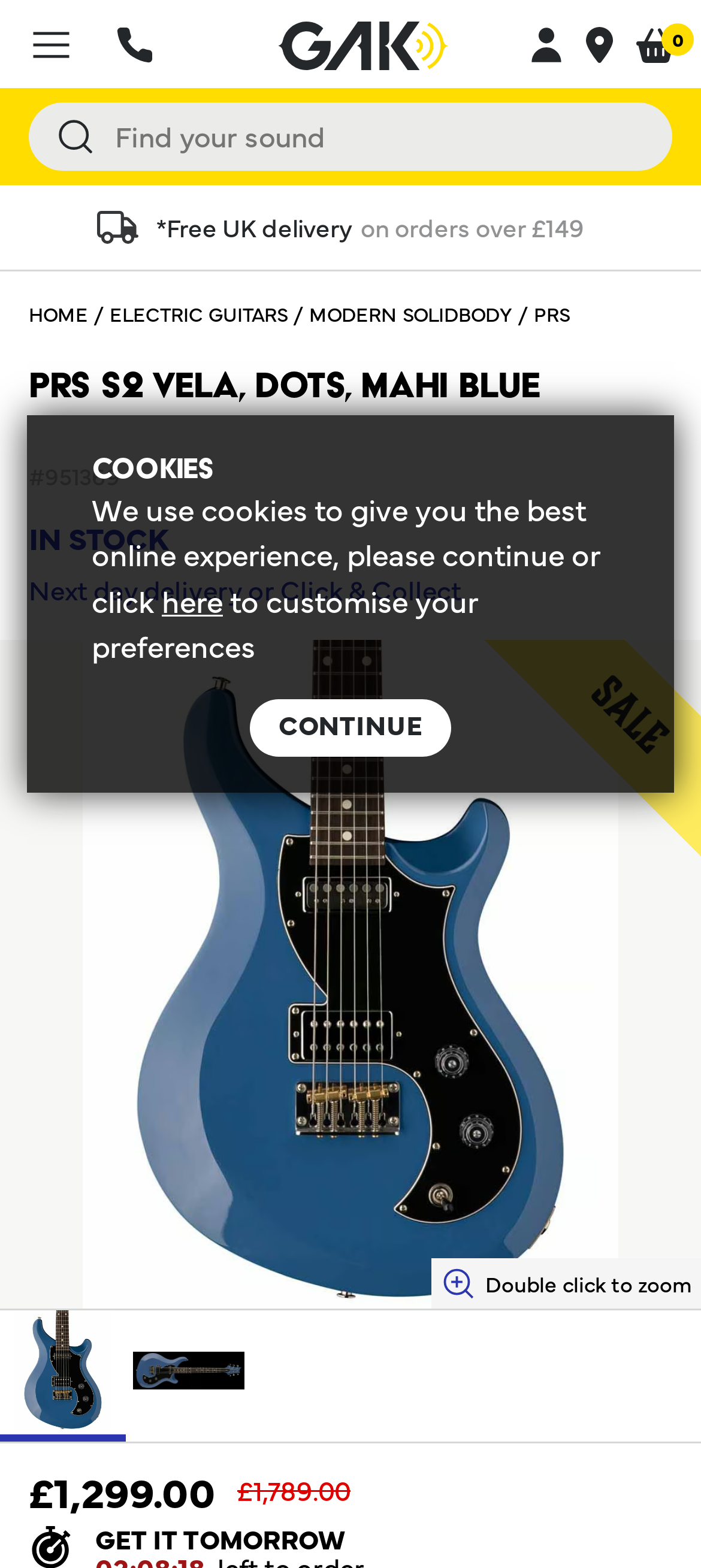Can you find the bounding box coordinates for the UI element given this description: "0 items in Basket"? Provide the coordinates as four float numbers between 0 and 1: [left, top, right, bottom].

[0.908, 0.017, 0.959, 0.04]